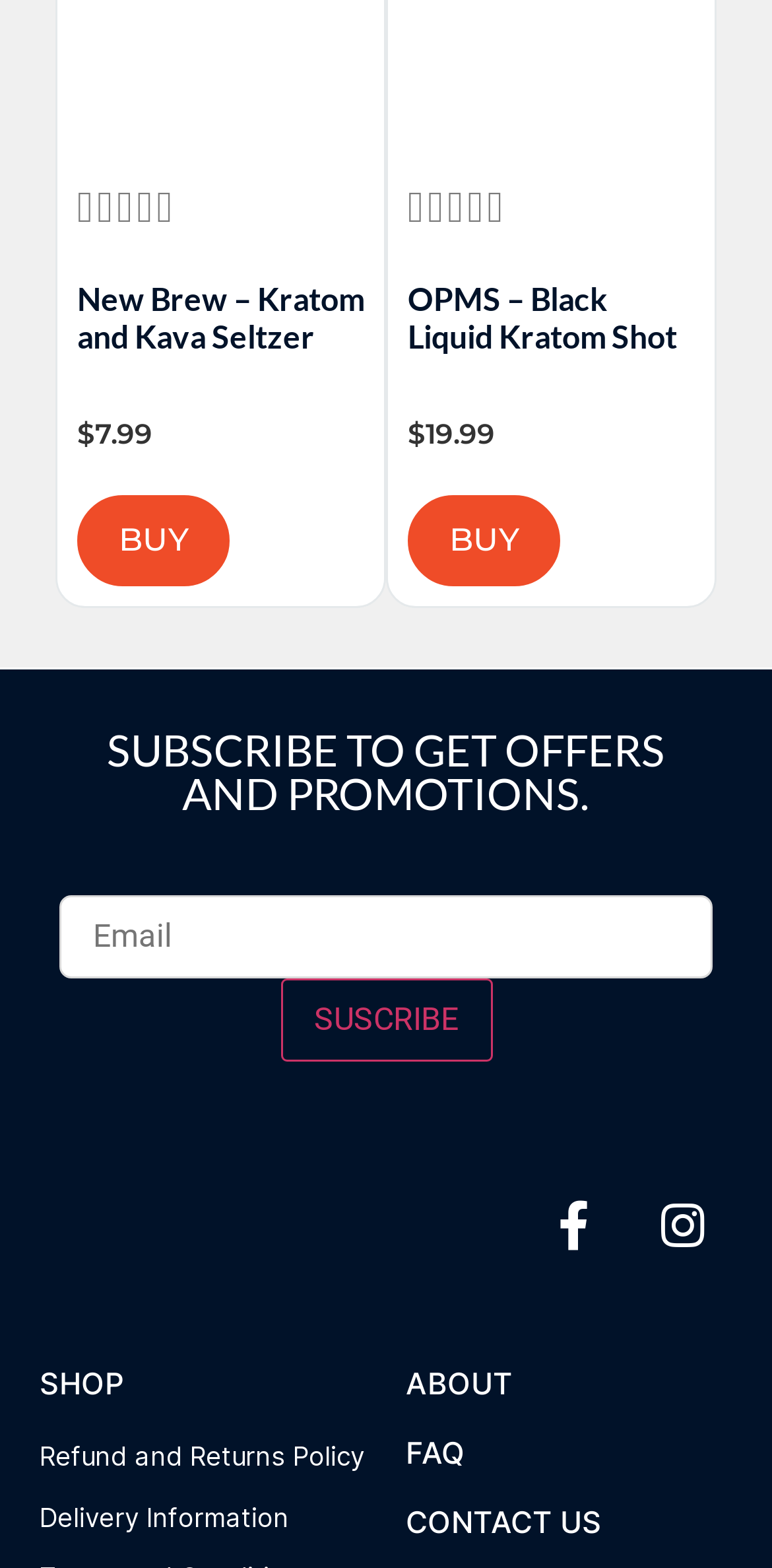Provide the bounding box coordinates of the HTML element this sentence describes: "Delivery Information".

[0.051, 0.956, 0.474, 0.98]